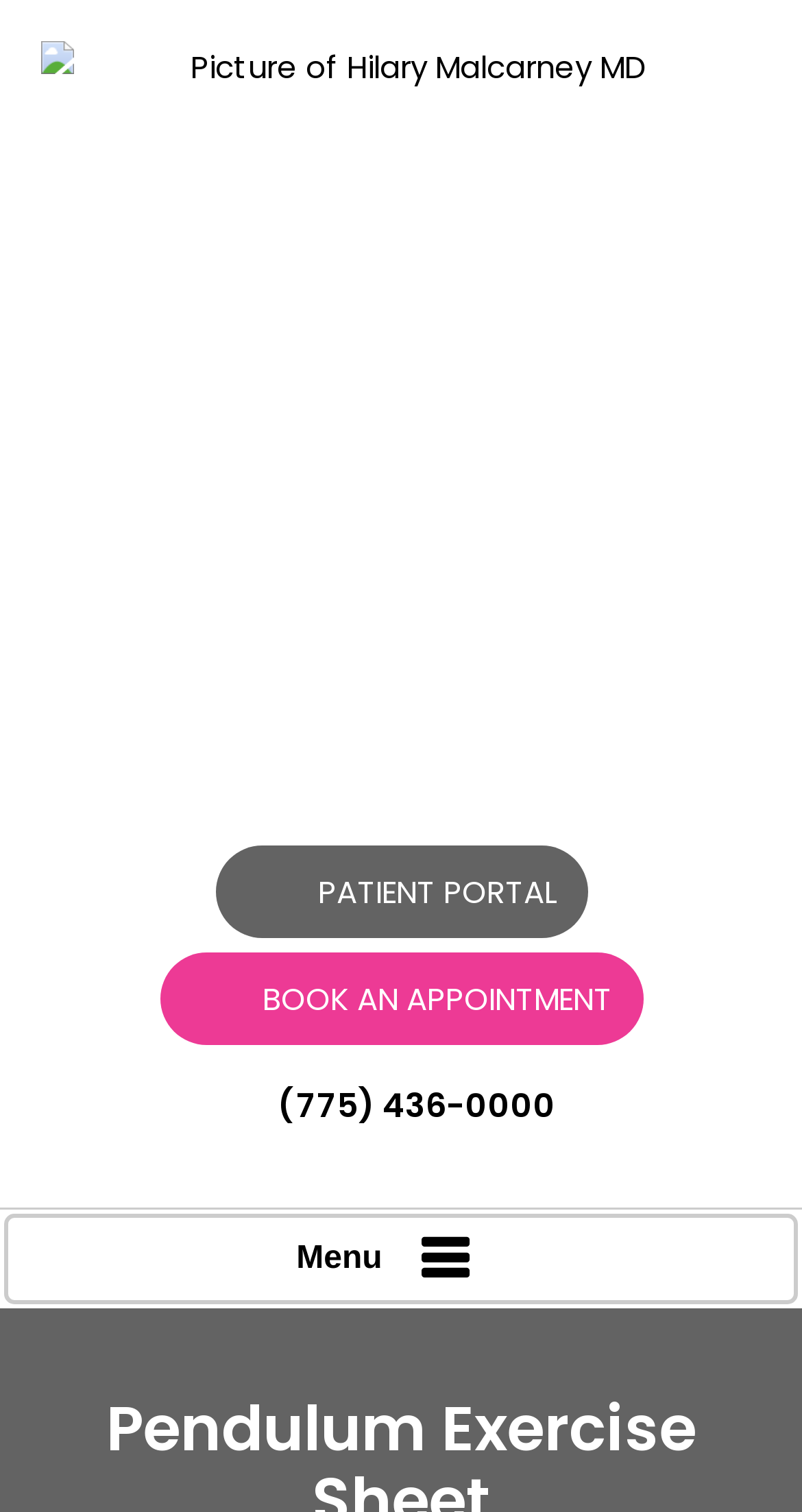Identify and extract the main heading from the webpage.

Pendulum Exercise Sheet